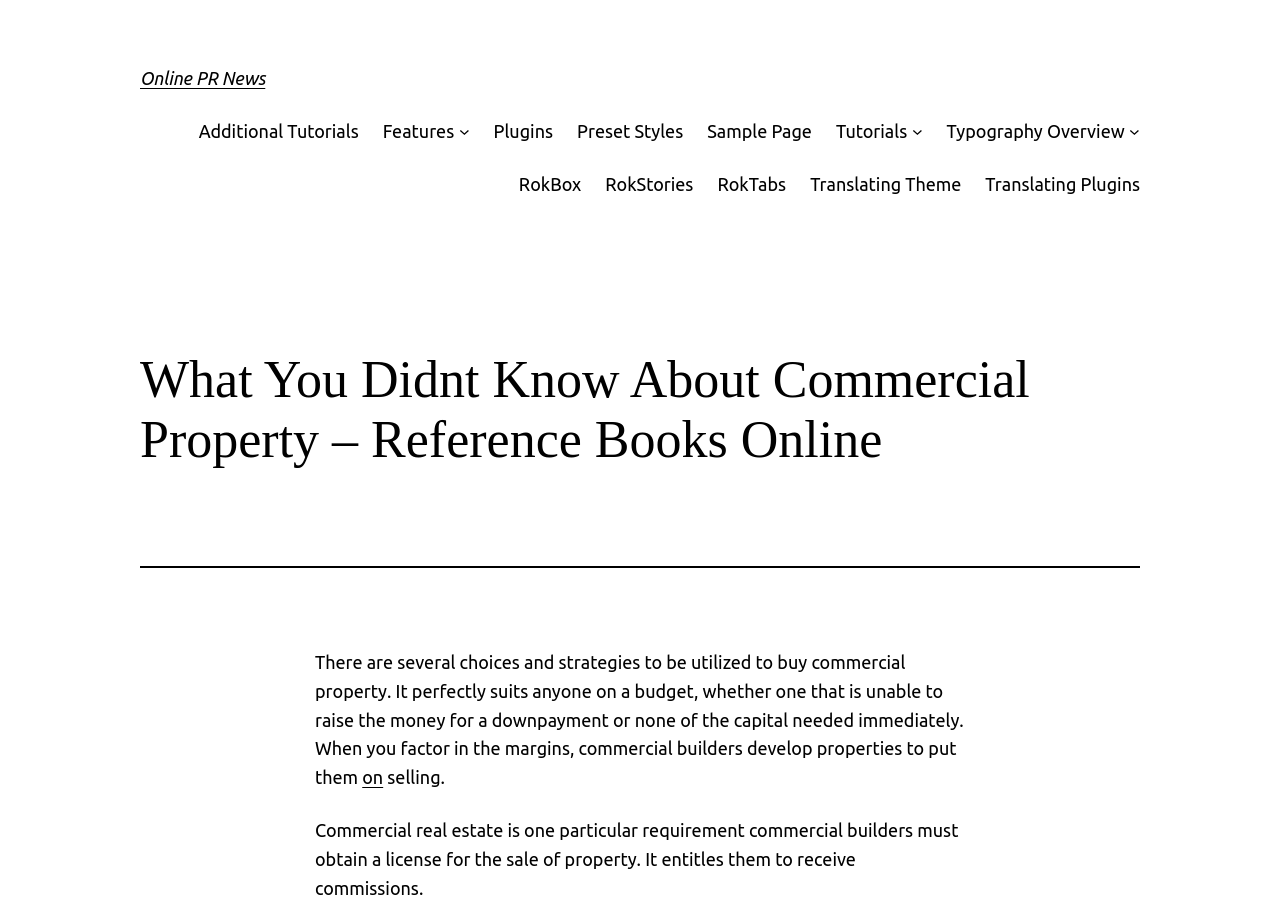What is the relationship between commercial builders and property sale?
Based on the screenshot, provide your answer in one word or phrase.

They receive commissions